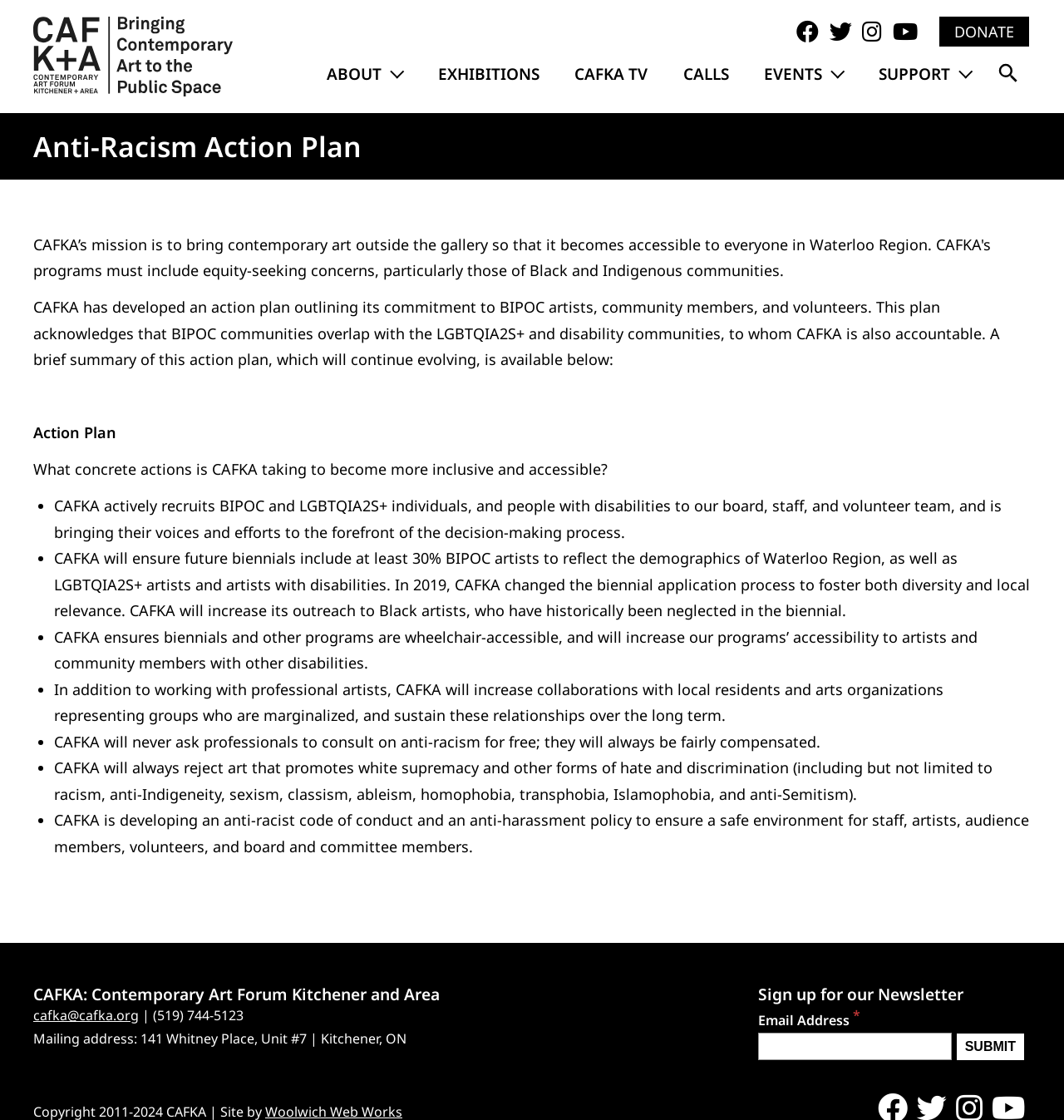What is the organization's mission?
Please provide a comprehensive answer based on the visual information in the image.

Based on the webpage's content, the organization's mission is to bring contemporary art outside the gallery so that it becomes accessible to everyone in Waterloo Region, as stated in the webpage's description.